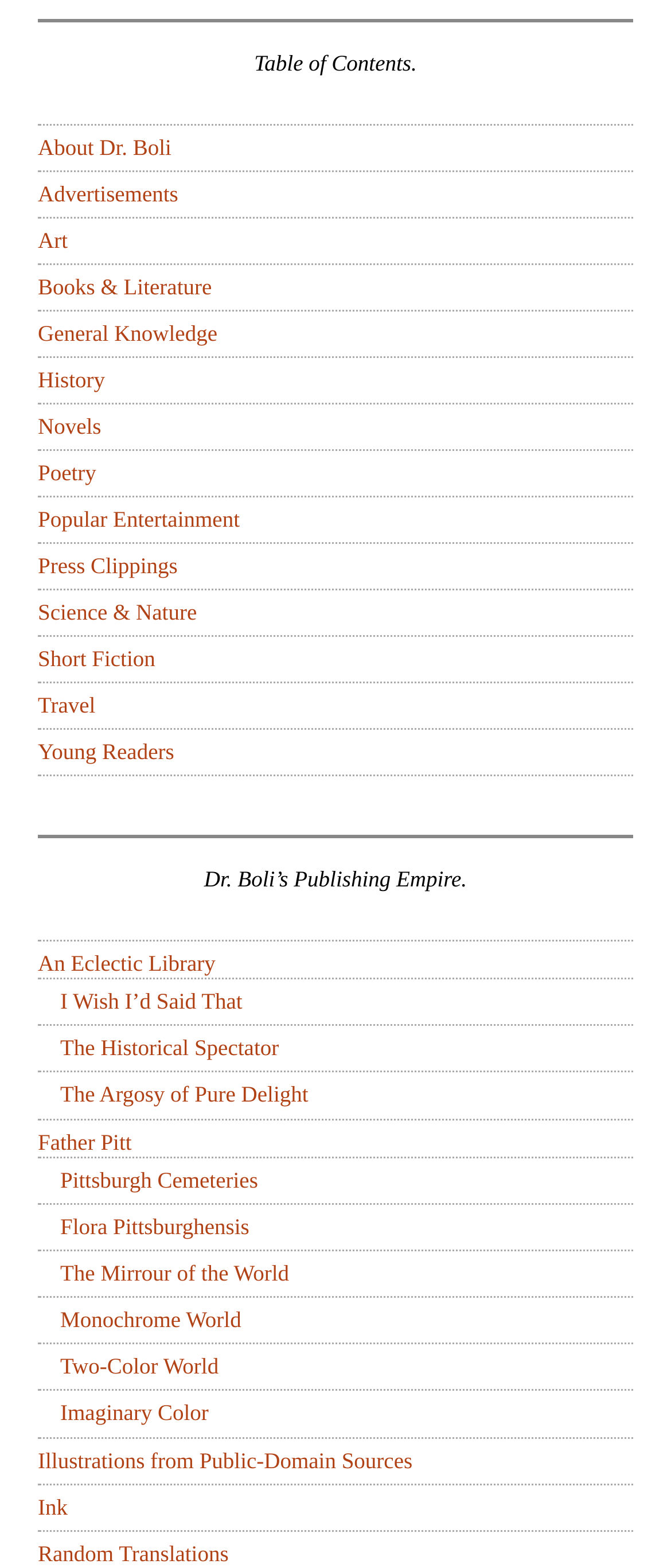Locate the bounding box coordinates of the area where you should click to accomplish the instruction: "Explore the Father Pitt page".

[0.056, 0.72, 0.196, 0.737]